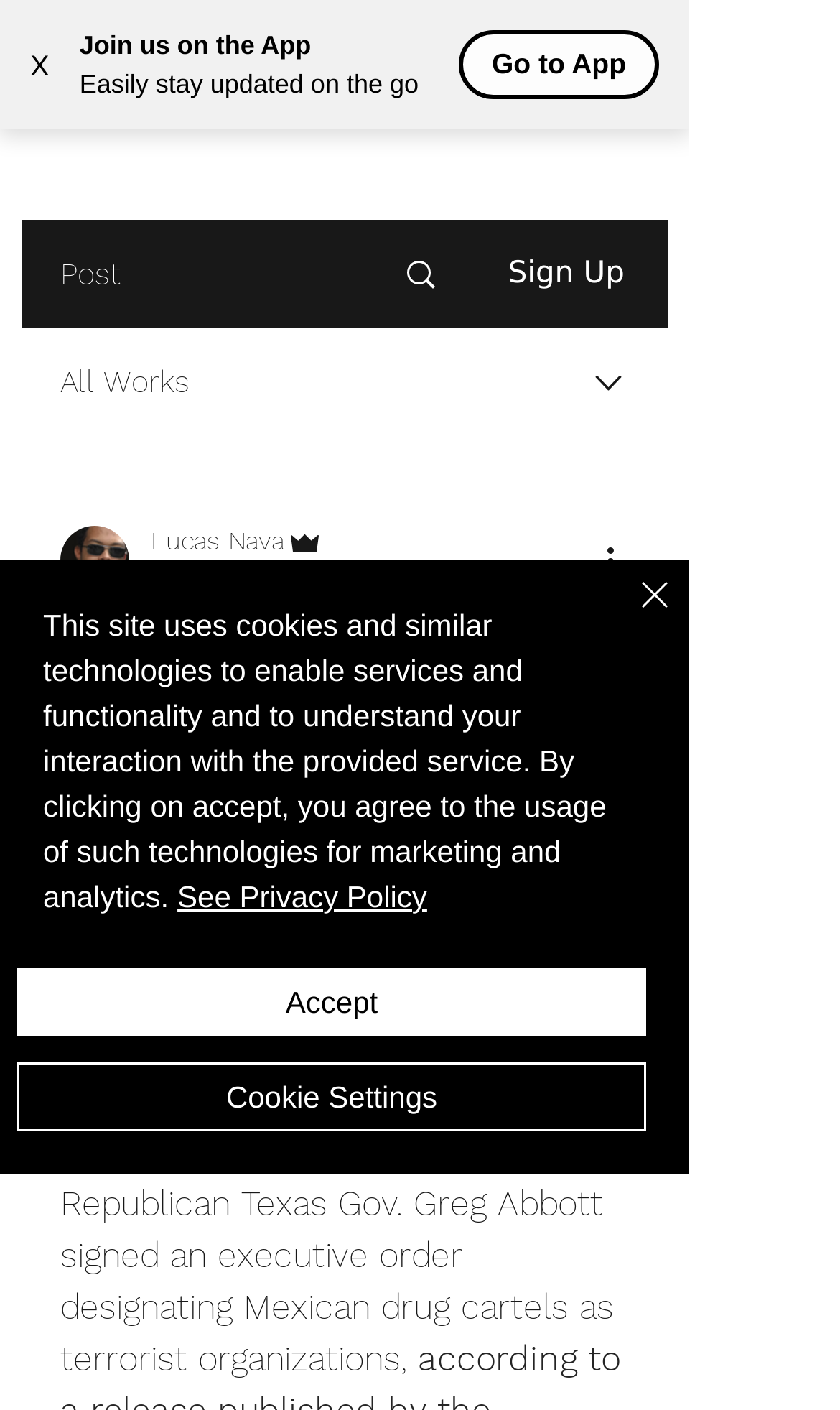Find and specify the bounding box coordinates that correspond to the clickable region for the instruction: "Click the 'X' button".

[0.0, 0.013, 0.095, 0.079]